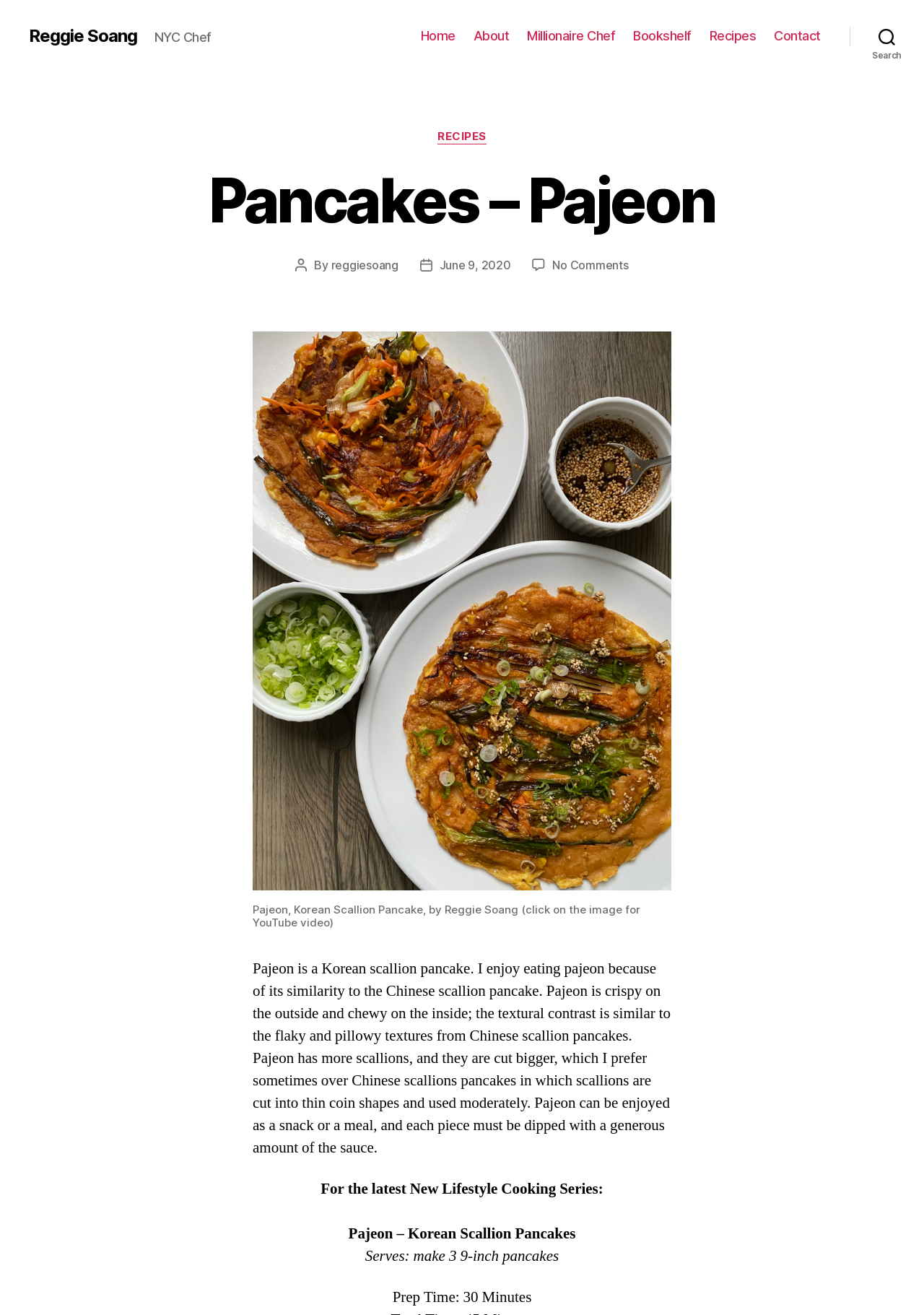Predict the bounding box coordinates of the UI element that matches this description: "June 9, 2020". The coordinates should be in the format [left, top, right, bottom] with each value between 0 and 1.

[0.476, 0.196, 0.553, 0.207]